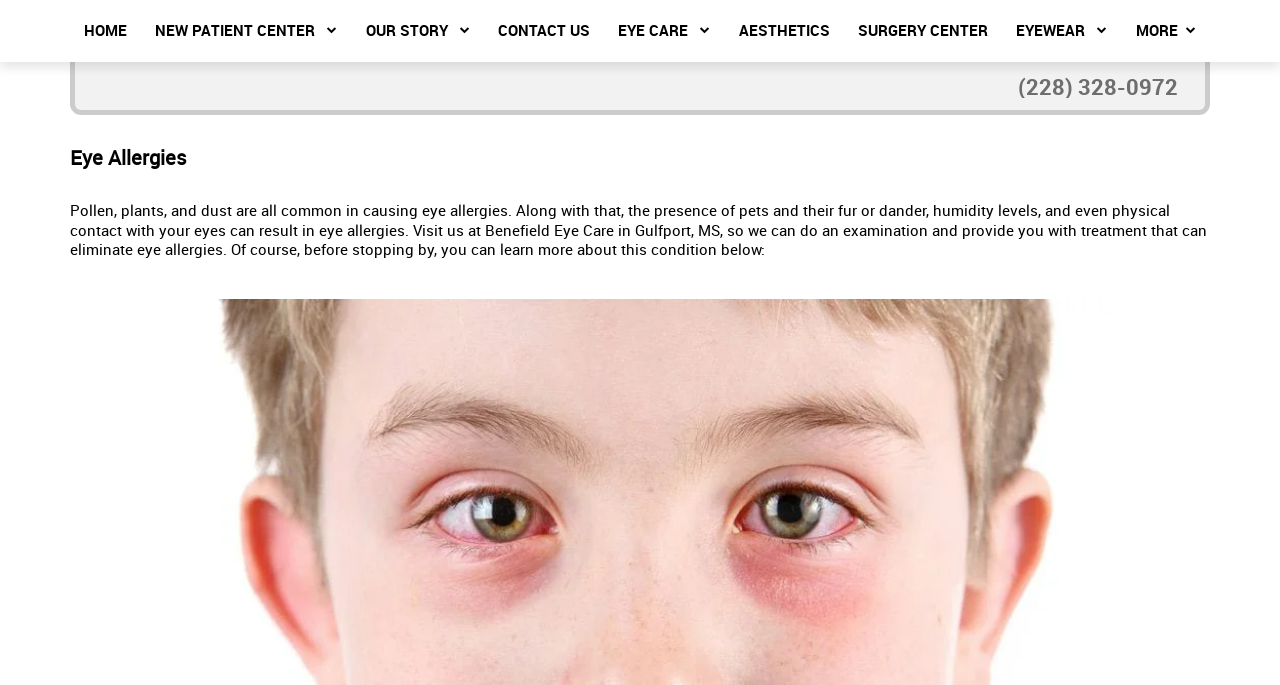Please specify the bounding box coordinates of the clickable region to carry out the following instruction: "Read the article about copper beads and findings". The coordinates should be four float numbers between 0 and 1, in the format [left, top, right, bottom].

None